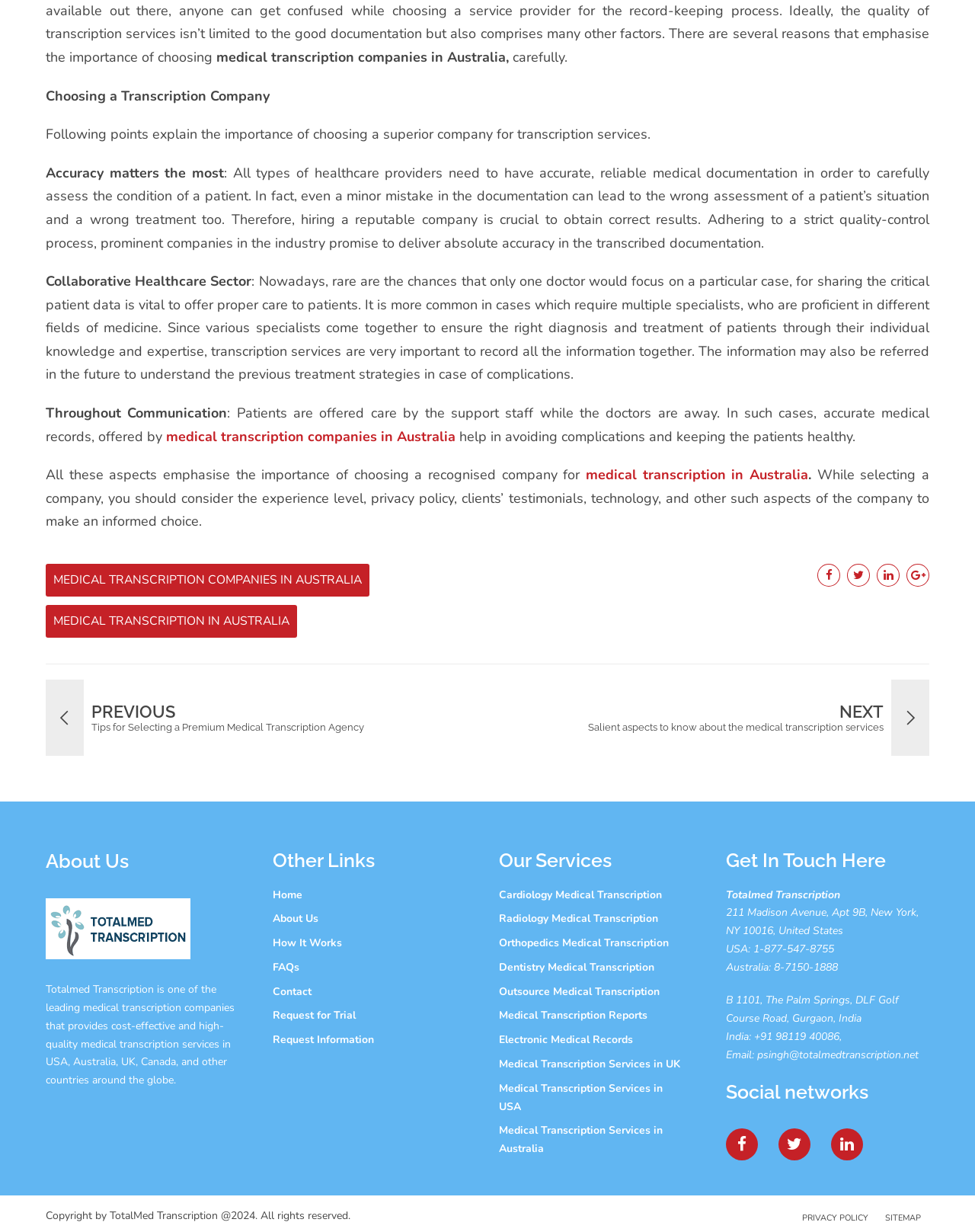Calculate the bounding box coordinates for the UI element based on the following description: "Contact". Ensure the coordinates are four float numbers between 0 and 1, i.e., [left, top, right, bottom].

[0.279, 0.798, 0.466, 0.812]